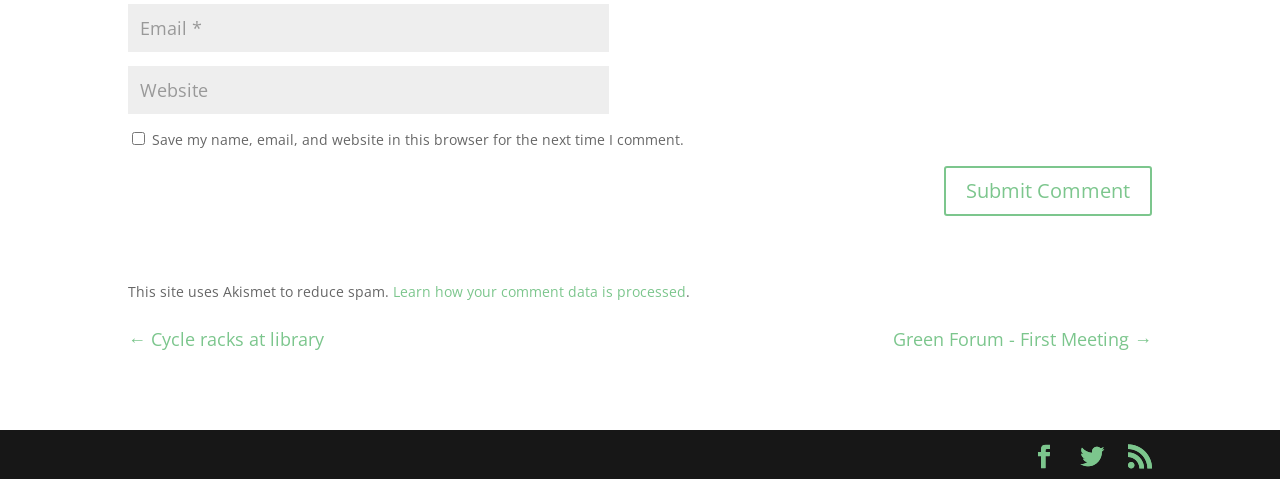Using the information in the image, give a detailed answer to the following question: How many links are there at the bottom of the page?

At the bottom of the page, there are three links: '← Cycle racks at library', 'Green Forum - First Meeting →', and three social media links represented by icons.